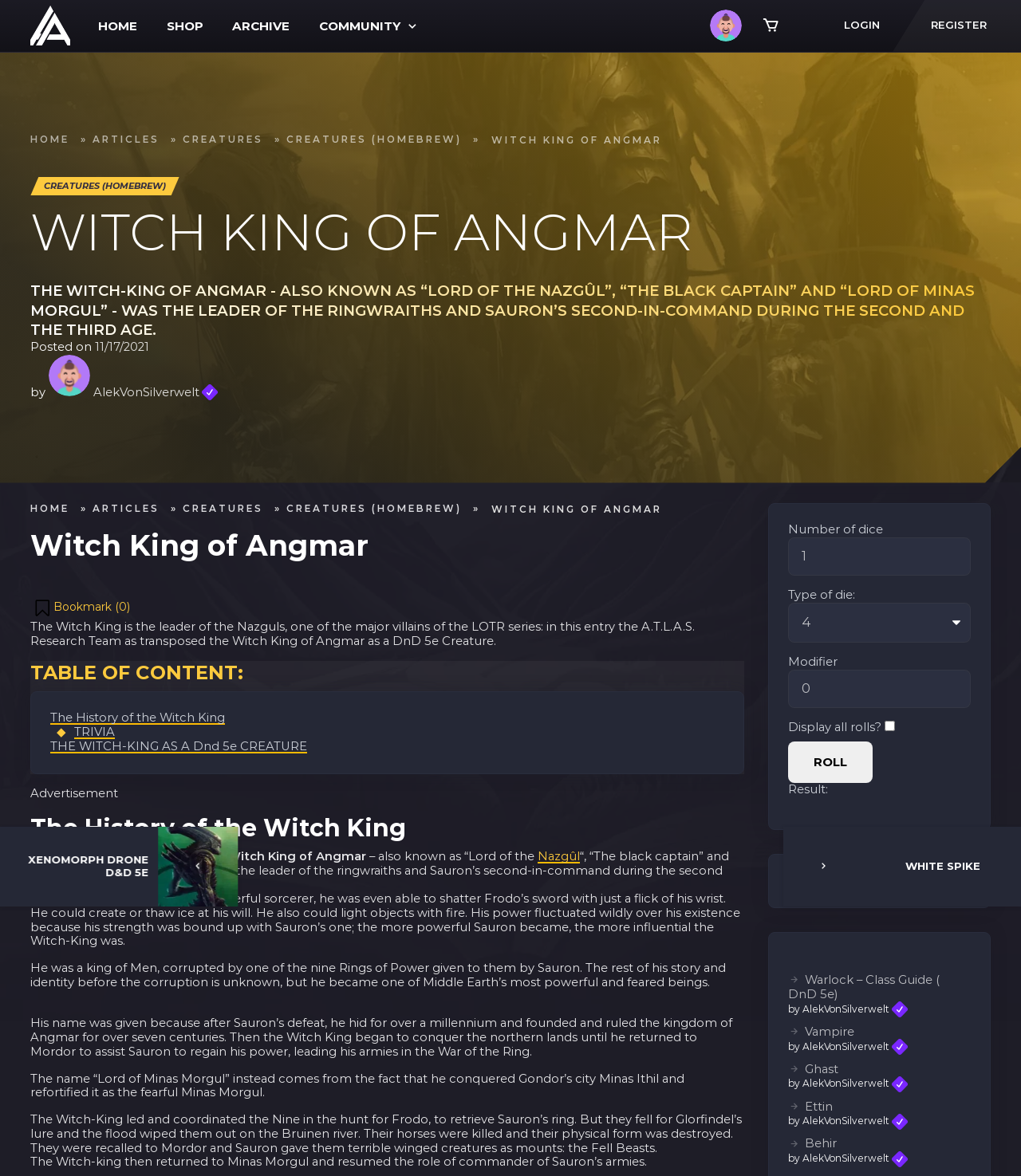What is the role of the Witch King in the Lord of the Rings series?
Please give a detailed answer to the question using the information shown in the image.

According to the webpage, the Witch King is 'the leader of the Nazguls and Sauron’s second-in-command during the second and the third age', indicating that he plays a significant role in the Lord of the Rings series.